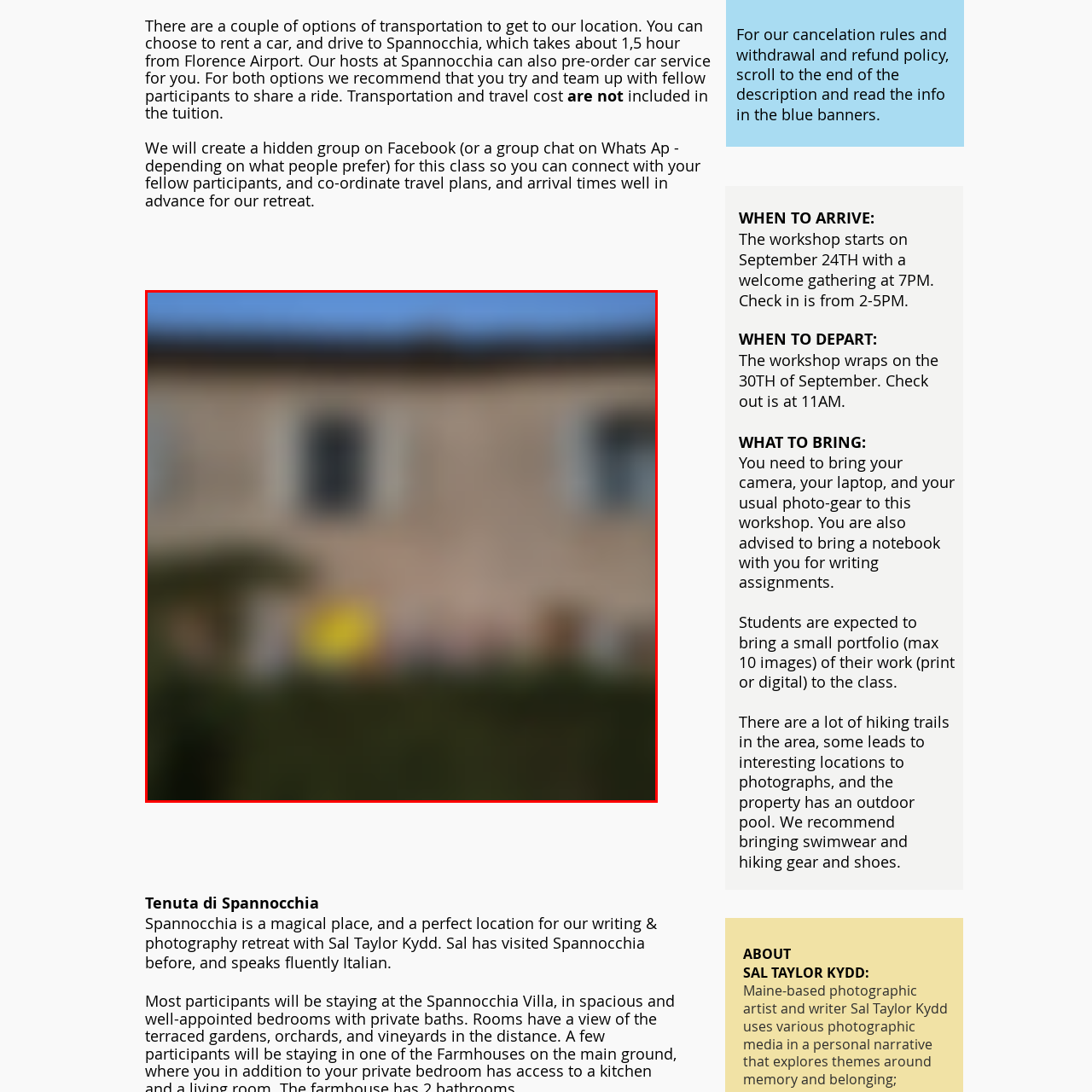What is the name of the site hosting the workshop?
Inspect the image within the red bounding box and answer concisely using one word or a short phrase.

Spannocchia